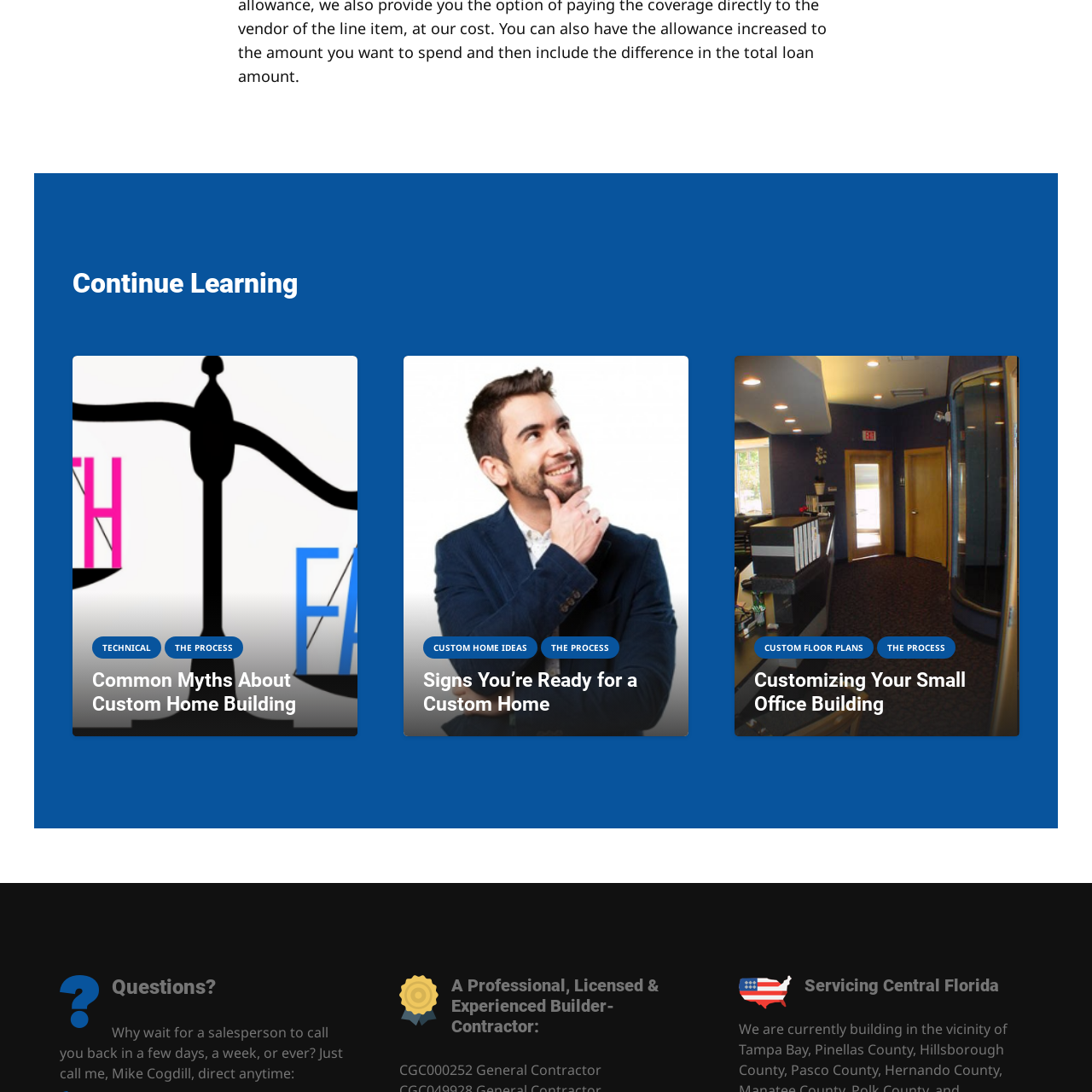Generate a detailed explanation of the image that is highlighted by the red box.

The image illustrates the concept of "fully customizable homes," showcasing a variety of architectural styles and designs available to homeowners. This visual representation highlights the possibilities for personalization and unique features that can be incorporated into home building. Ideal for prospective homeowners, it emphasizes the flexibility in design choices, catering to individual tastes and preferences. The accompanying text engages viewers with links to explore options for custom floor plans and the building process, providing a gateway to resources for creating their dream home.